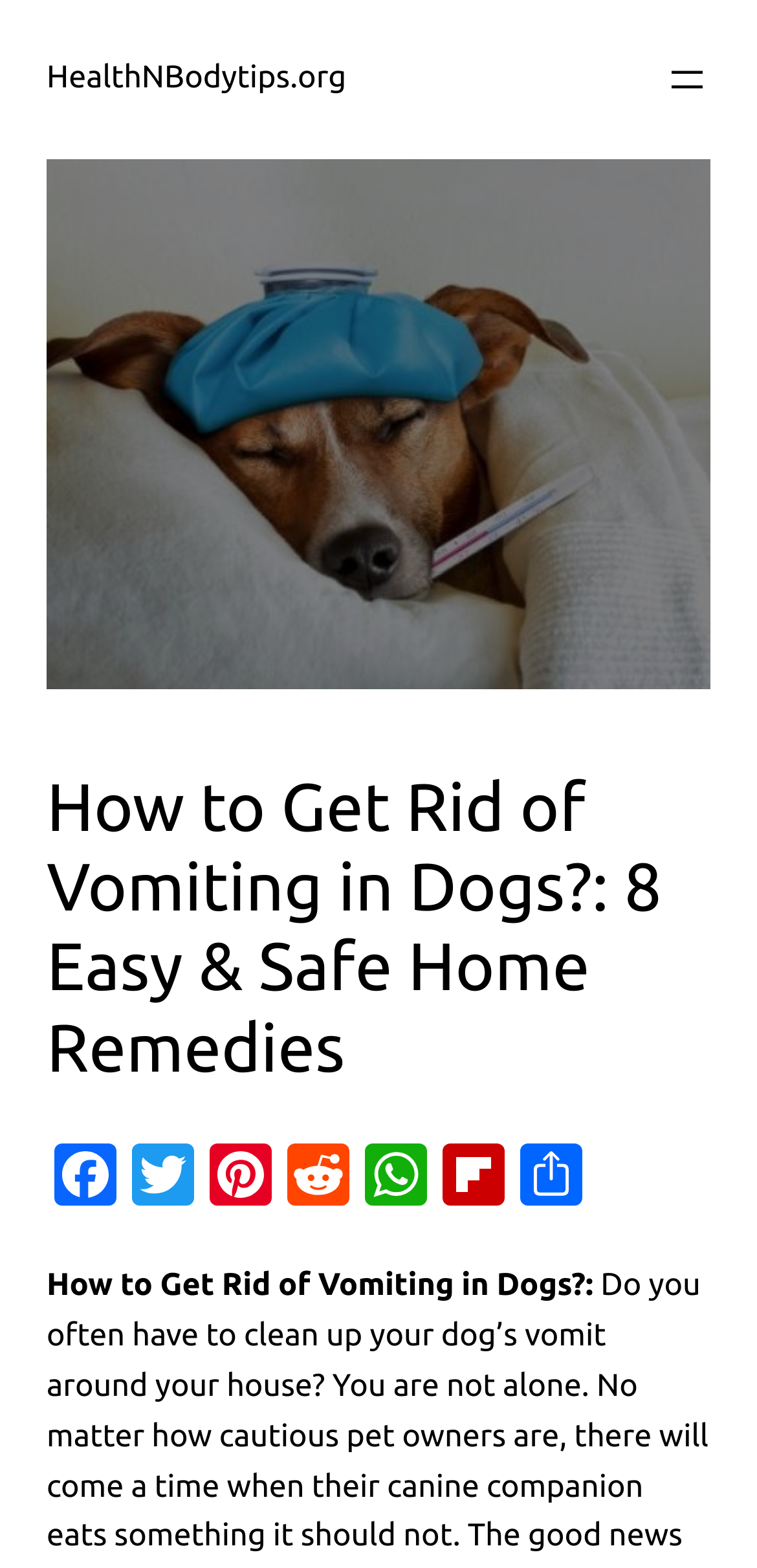Construct a comprehensive description capturing every detail on the webpage.

The webpage is about providing remedies to get rid of vomiting in dogs. At the top left of the page, there is a link to the website "HealthNBodytips.org". Next to it, on the top right, is a button to open a menu. Below the menu button, there is a large figure that takes up most of the top section of the page, containing an image related to the topic of vomiting in dogs.

Below the image, there is a heading that reads "How to Get Rid of Vomiting in Dogs?: 8 Easy & Safe Home Remedies", which is centered on the page. Underneath the heading, there are several social media links, including Facebook, Twitter, Pinterest, Reddit, WhatsApp, Flipboard, and a "Share" option, aligned horizontally and taking up a small section of the page.

Further down, there is a paragraph of text that starts with "How to Get Rid of Vomiting in Dogs?:" which likely introduces the remedies mentioned in the meta description.